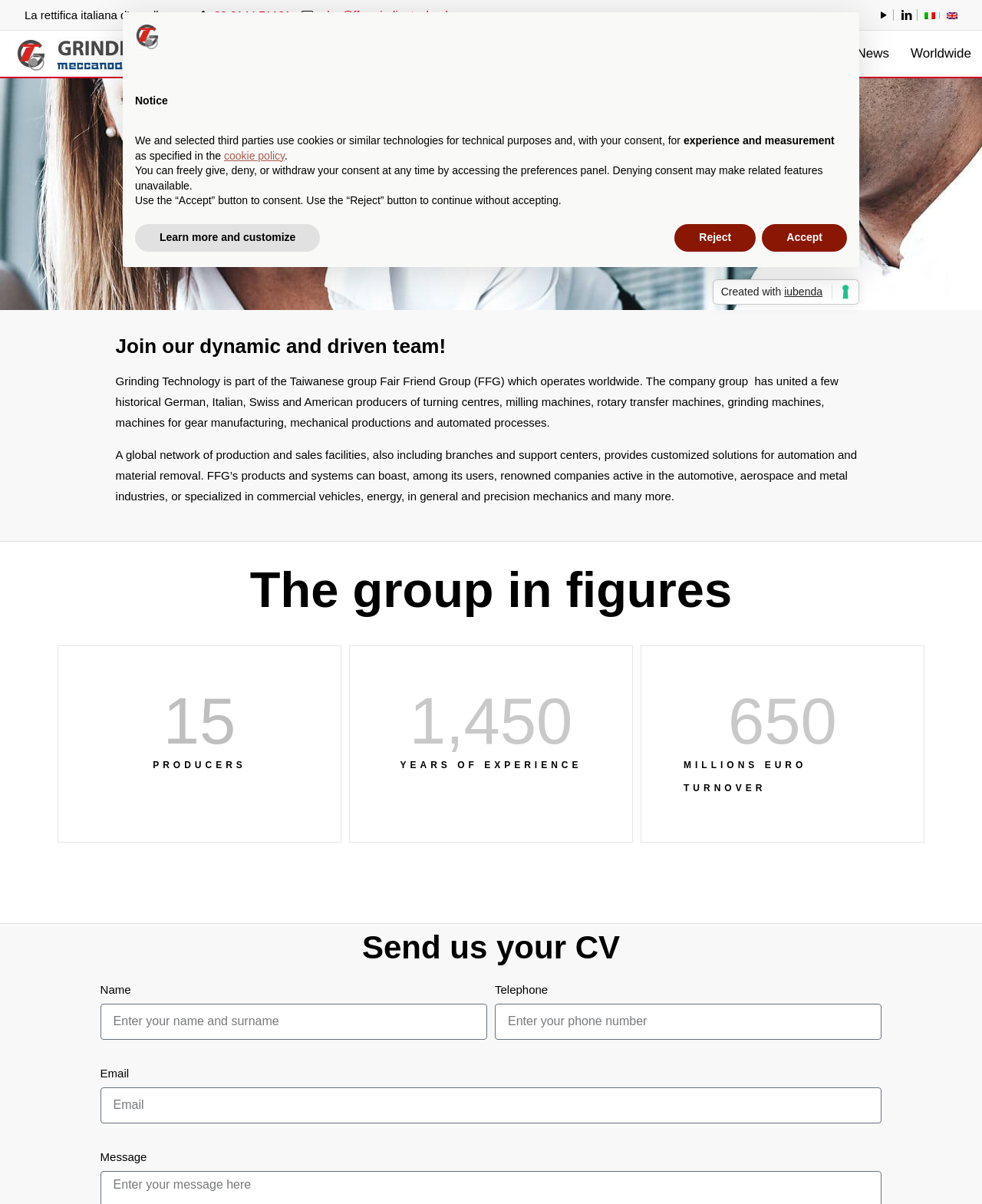How many producers are part of the group?
Please answer the question with as much detail and depth as you can.

I found this answer by looking at the section 'The group in figures' on the webpage, where it says 'PRODUCERS 15'.